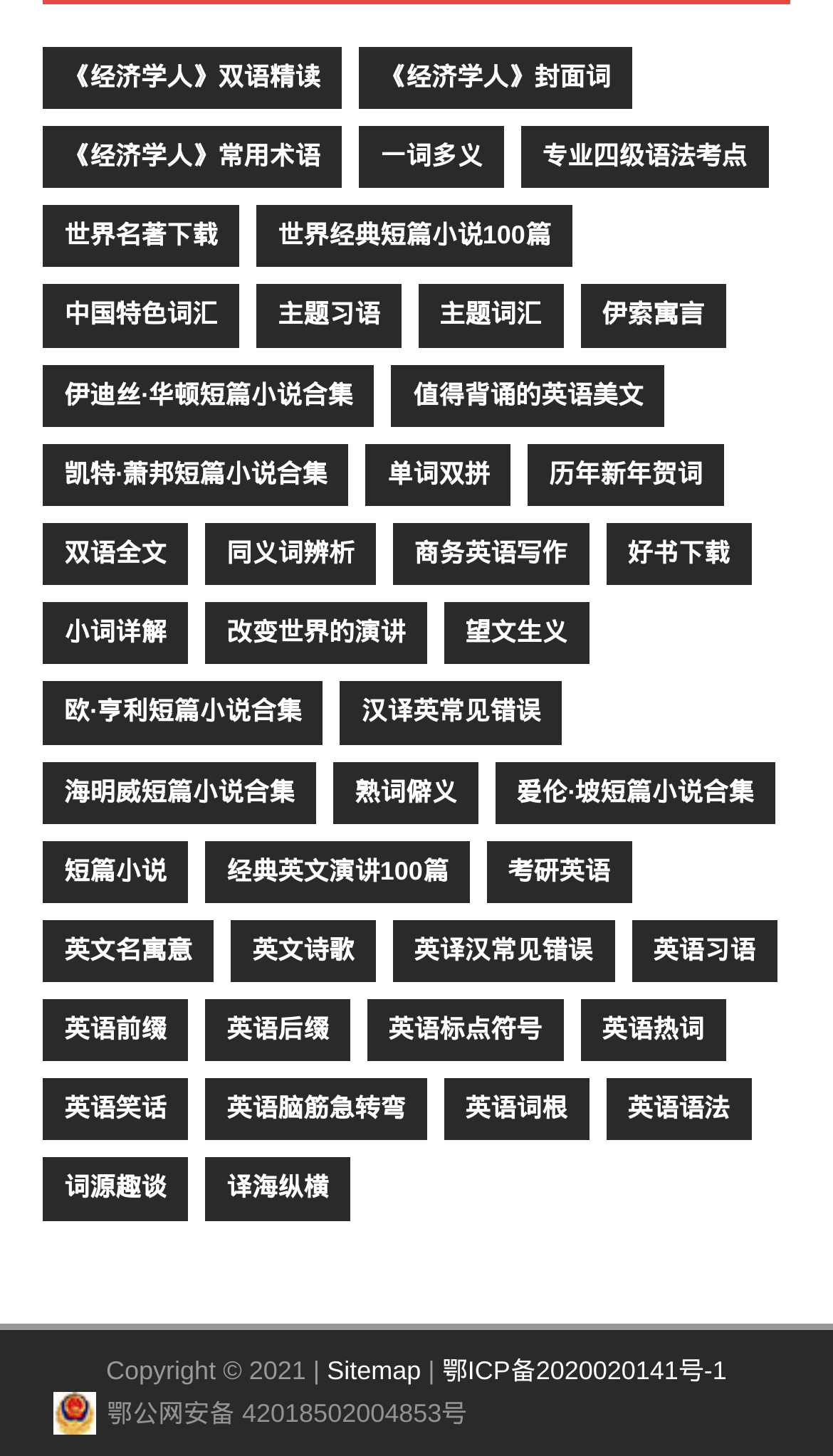Please identify the bounding box coordinates of the region to click in order to complete the task: "Read 伊索寓言". The coordinates must be four float numbers between 0 and 1, specified as [left, top, right, bottom].

[0.697, 0.196, 0.871, 0.238]